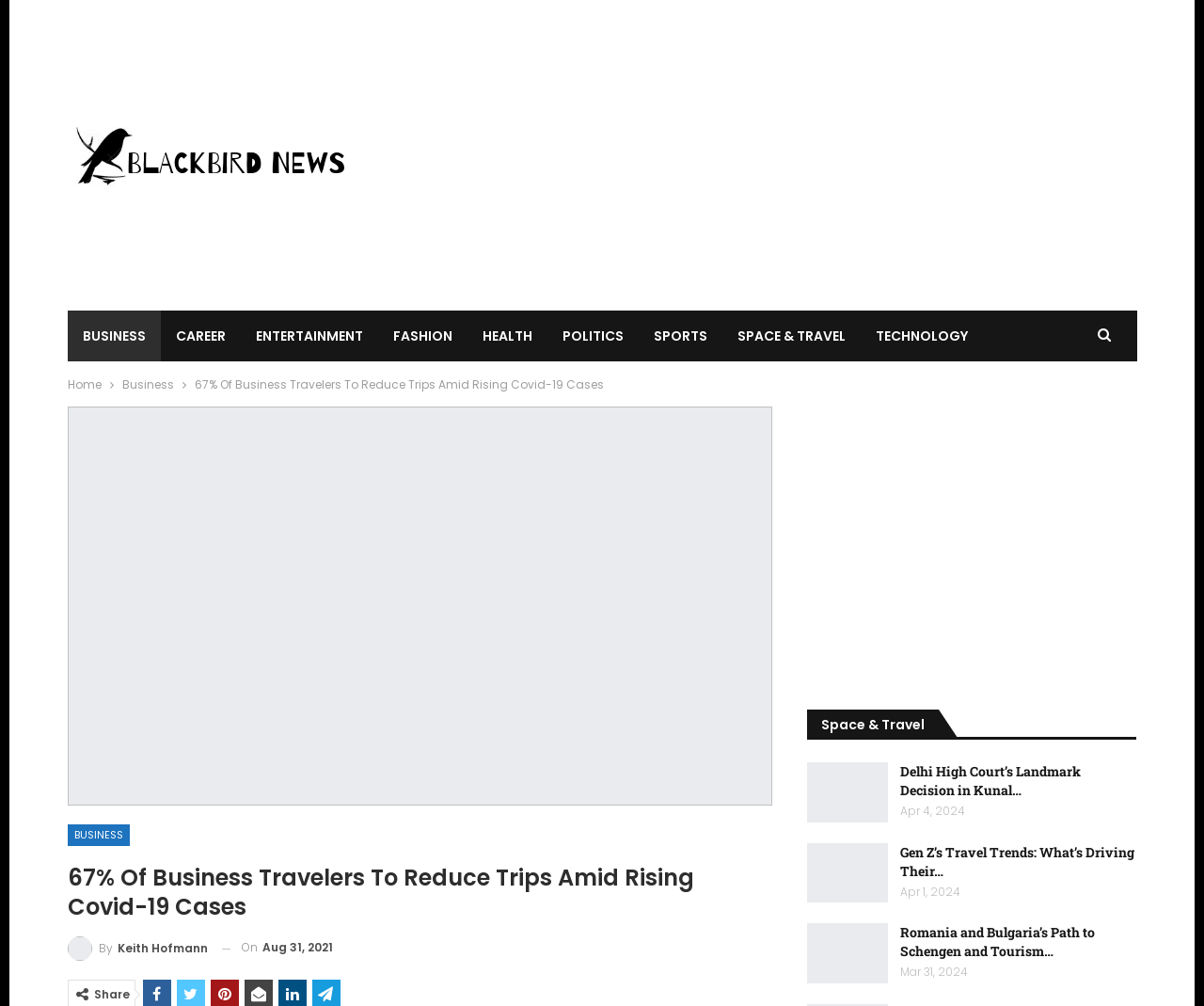Using the provided element description "Technology", determine the bounding box coordinates of the UI element.

[0.714, 0.309, 0.816, 0.359]